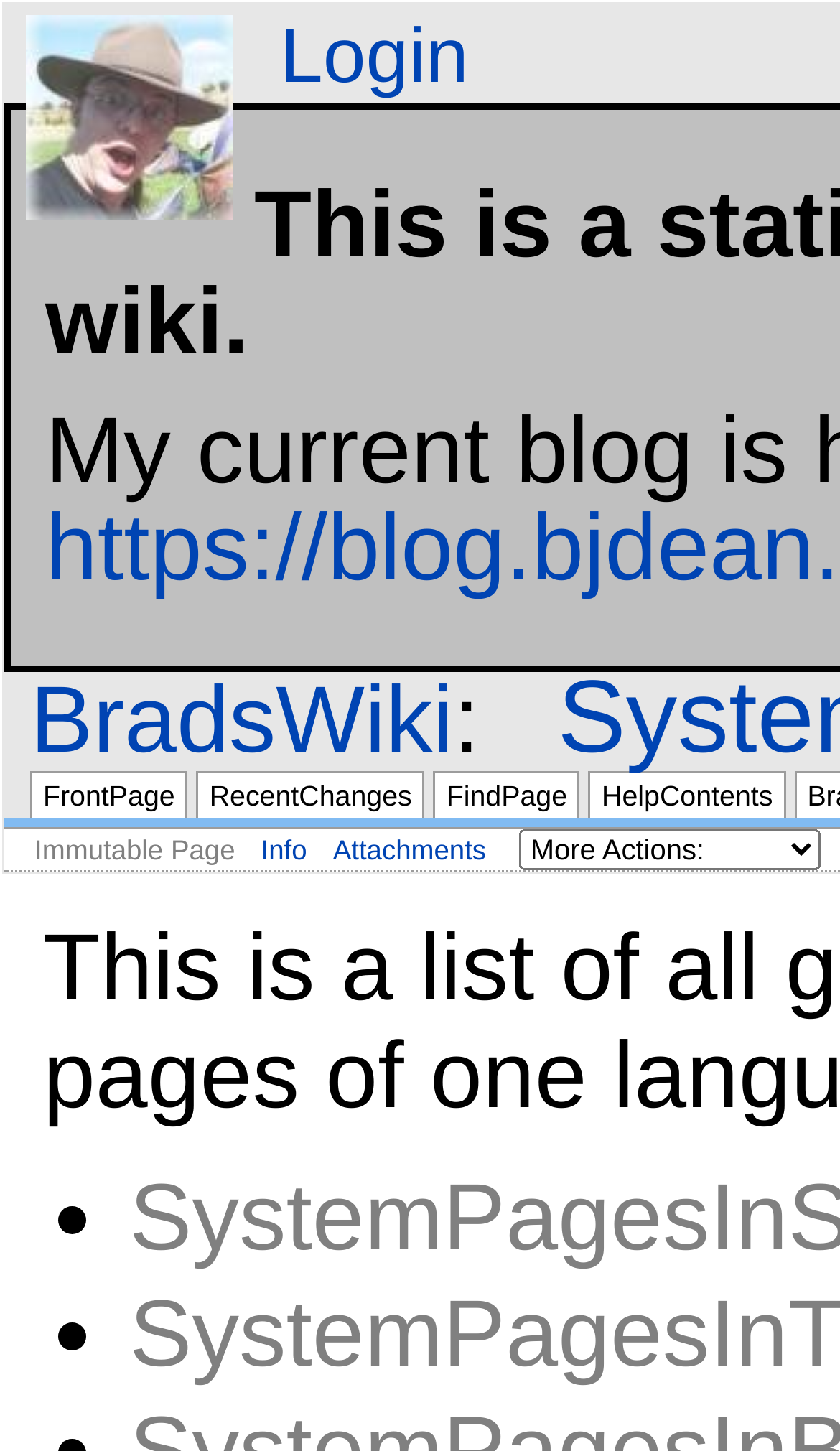Determine the bounding box coordinates of the clickable area required to perform the following instruction: "view products series". The coordinates should be represented as four float numbers between 0 and 1: [left, top, right, bottom].

None